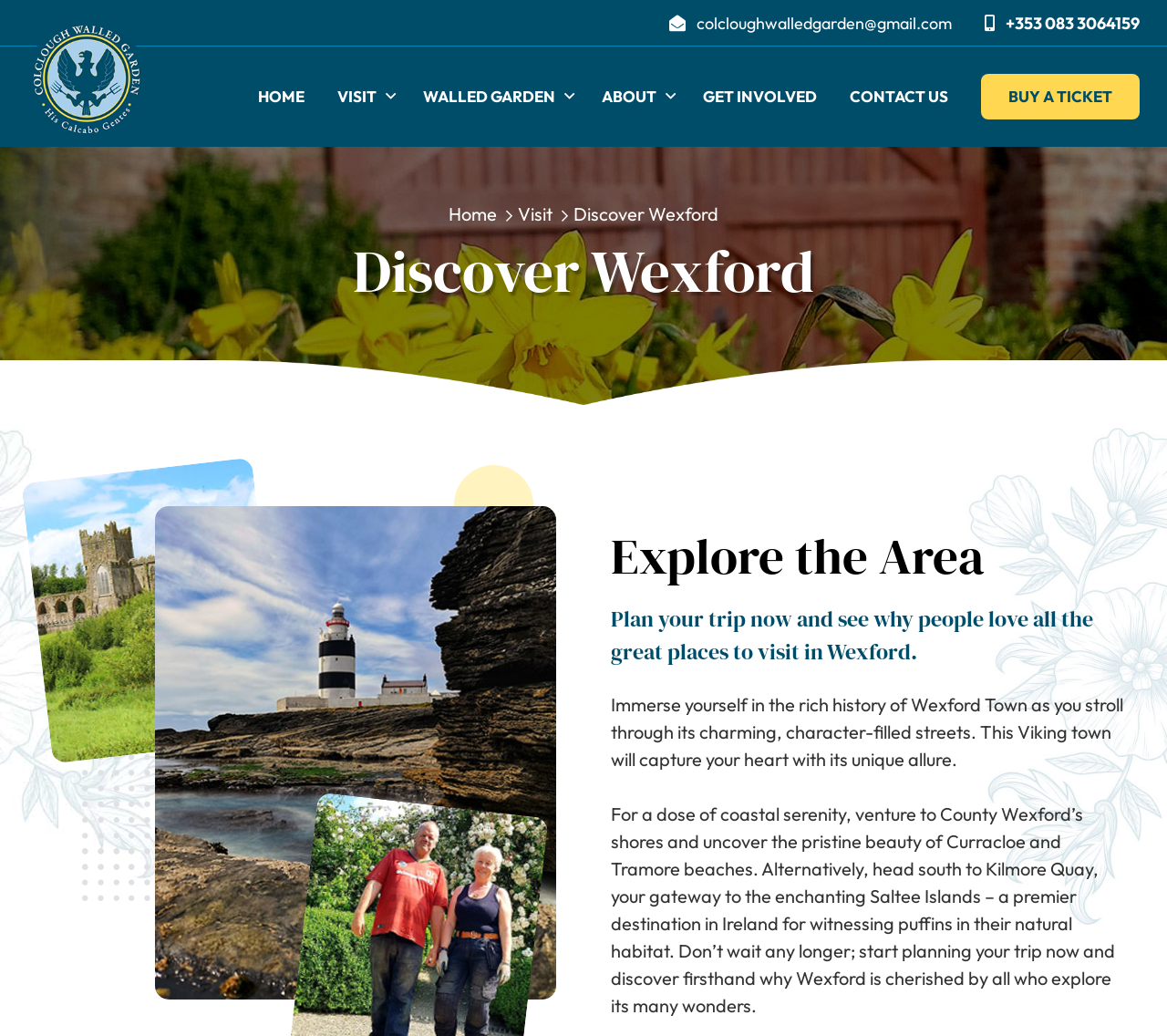What type of beaches can be found in Wexford?
Using the image as a reference, answer the question in detail.

I found the answer by reading the text that mentions 'pristine beauty of Curracloe and Tramore beaches'.